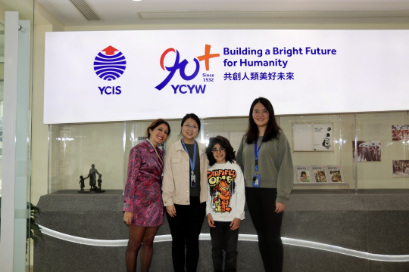What is the mission of the institution?
Offer a detailed and full explanation in response to the question.

The display in the background prominently reads 'Building a Bright Future for Humanity' in both English and Chinese, emphasizing the institution's mission.